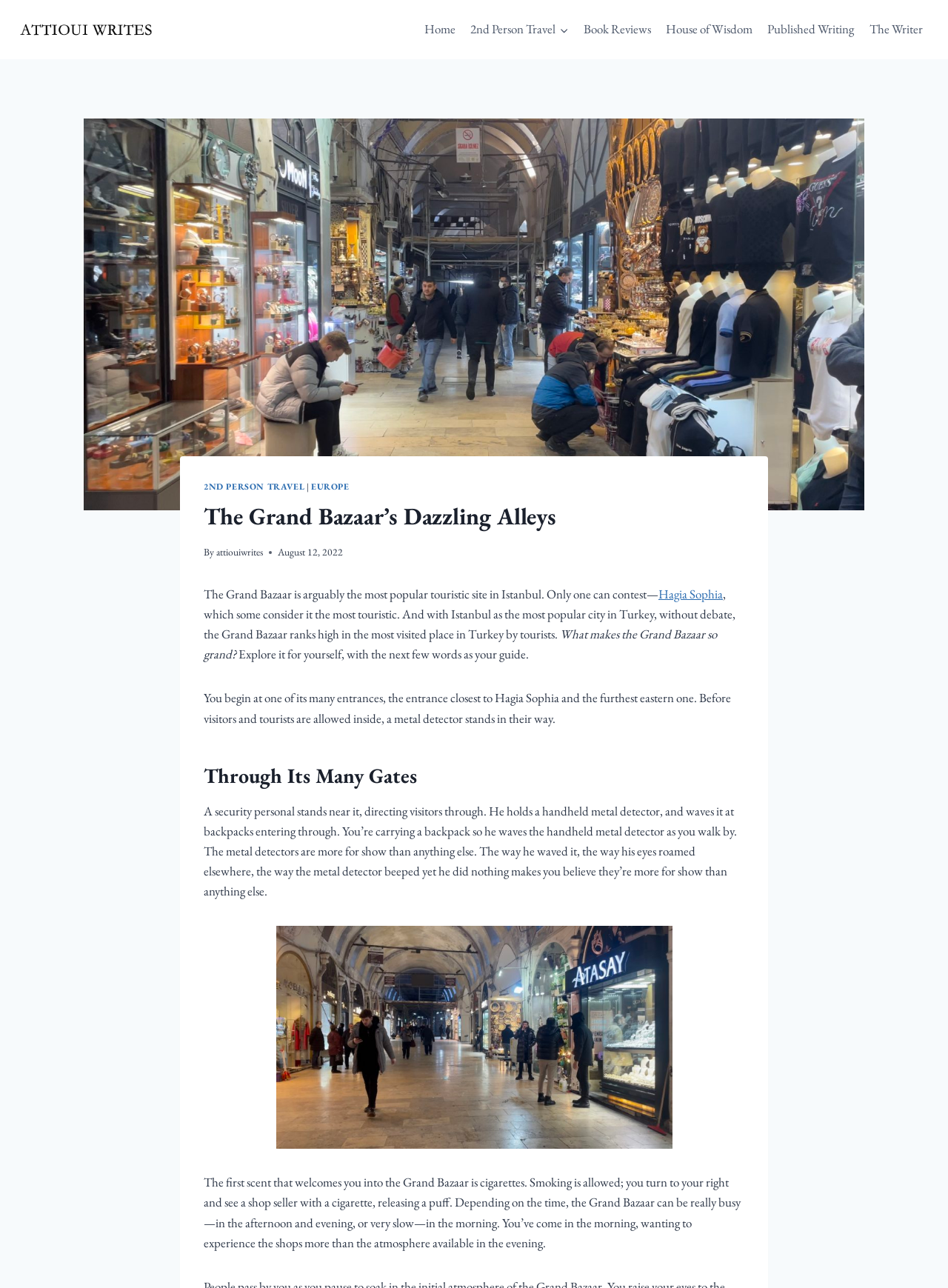Please find the bounding box coordinates of the element's region to be clicked to carry out this instruction: "Navigate to the Home page".

[0.44, 0.009, 0.488, 0.037]